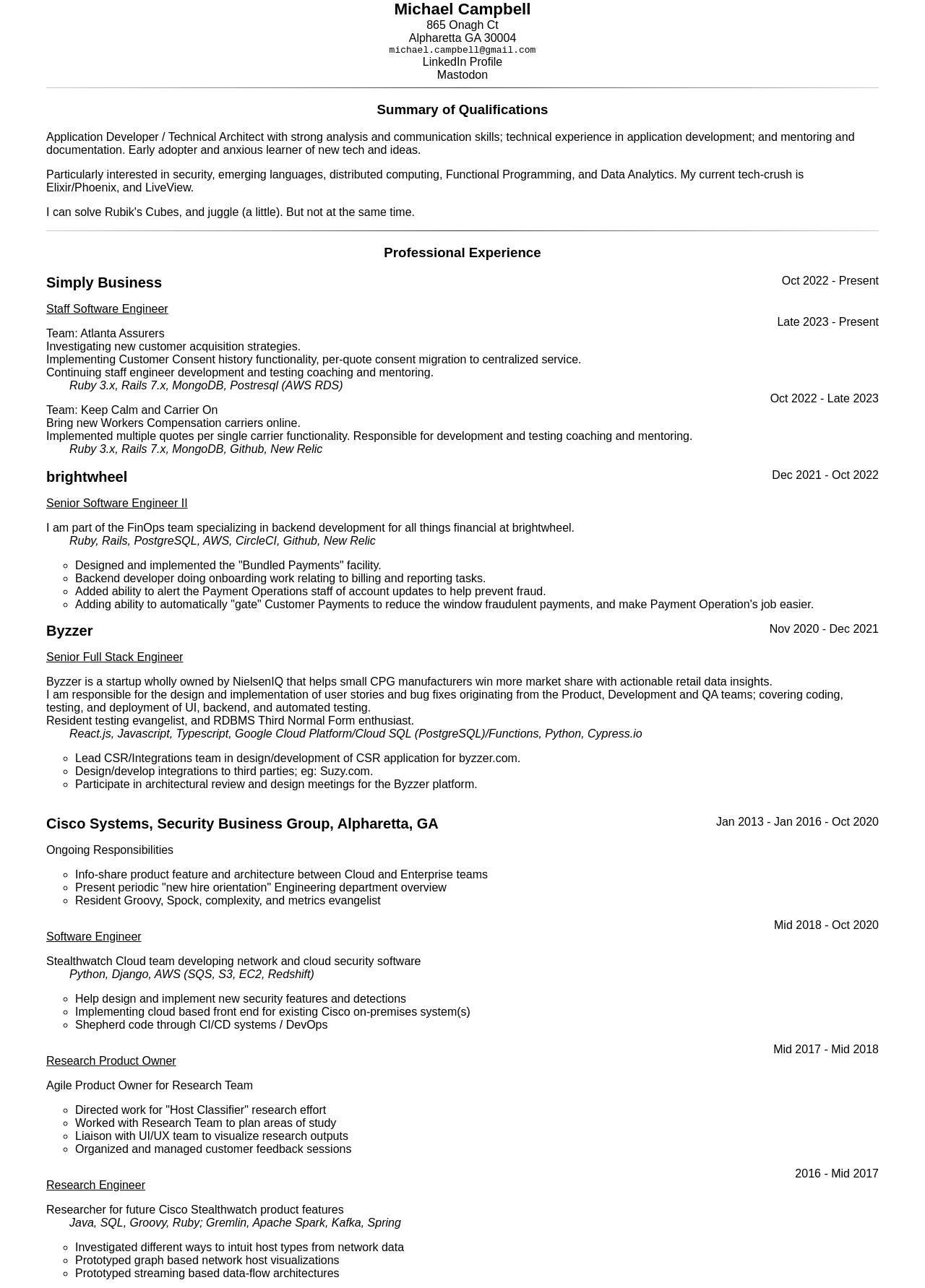Using the description: "NielsenIQ", identify the bounding box of the corresponding UI element in the screenshot.

[0.251, 0.524, 0.306, 0.534]